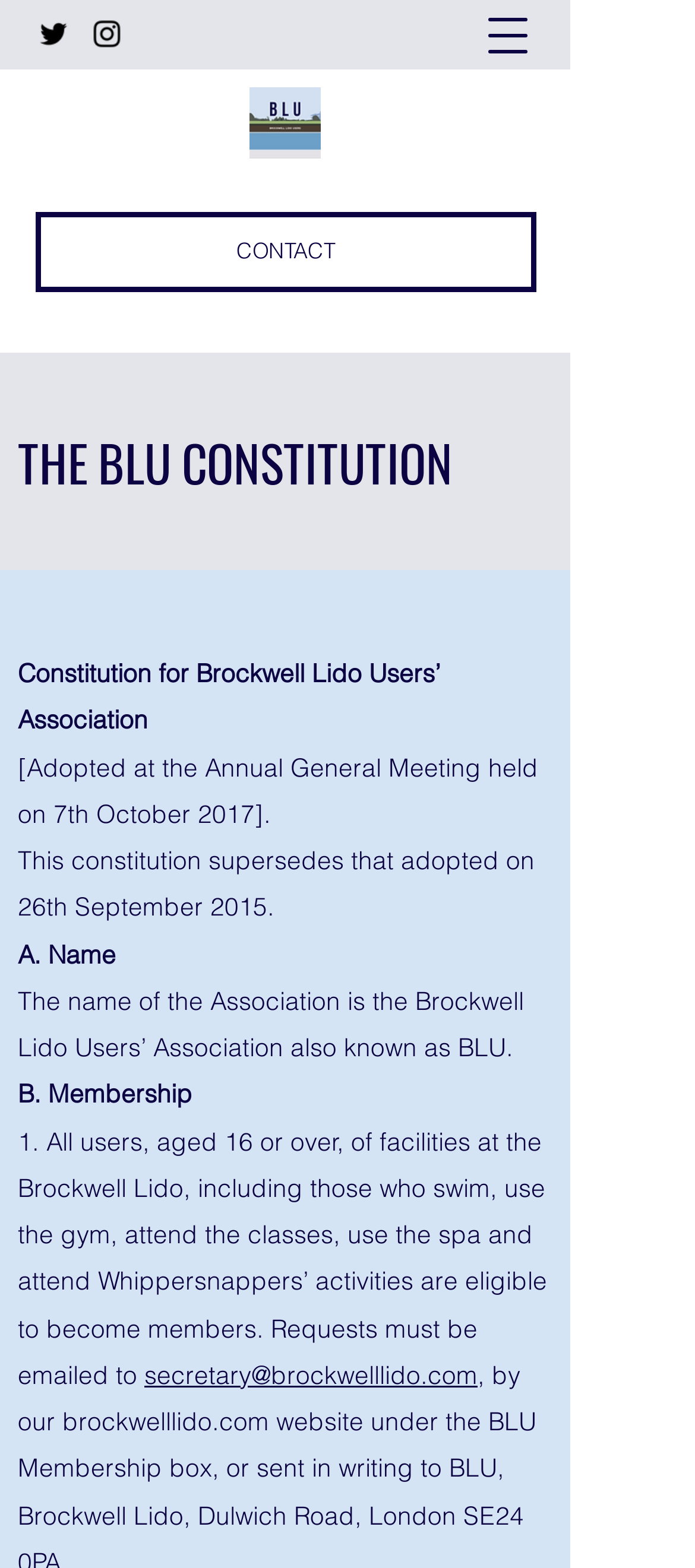Find the primary header on the webpage and provide its text.

THE BLU CONSTITUTION